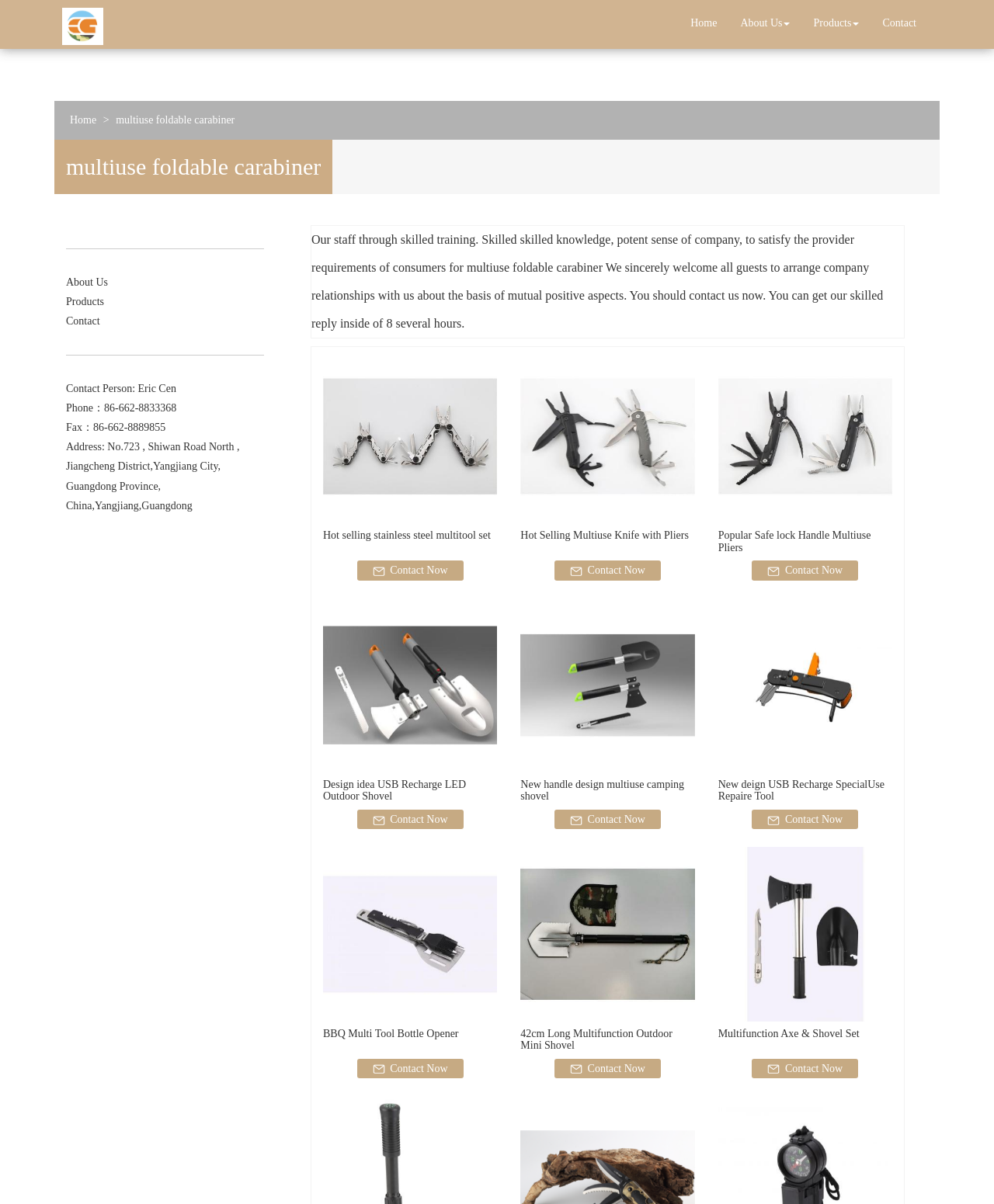Determine the bounding box for the UI element as described: "Contact". The coordinates should be represented as four float numbers between 0 and 1, formatted as [left, top, right, bottom].

[0.876, 0.003, 0.934, 0.035]